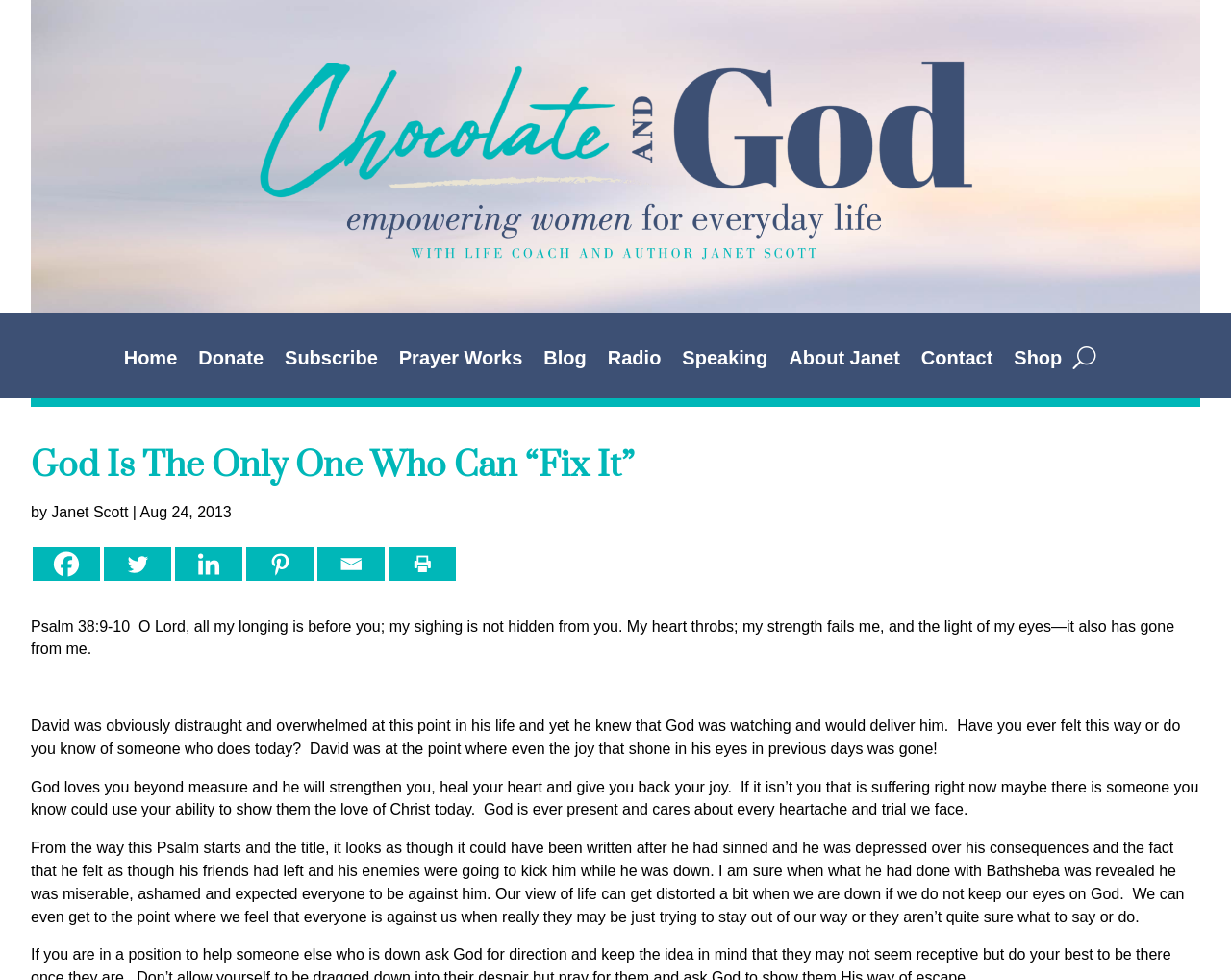Determine the bounding box coordinates for the area that needs to be clicked to fulfill this task: "Click the 'Home' link". The coordinates must be given as four float numbers between 0 and 1, i.e., [left, top, right, bottom].

[0.101, 0.358, 0.144, 0.379]